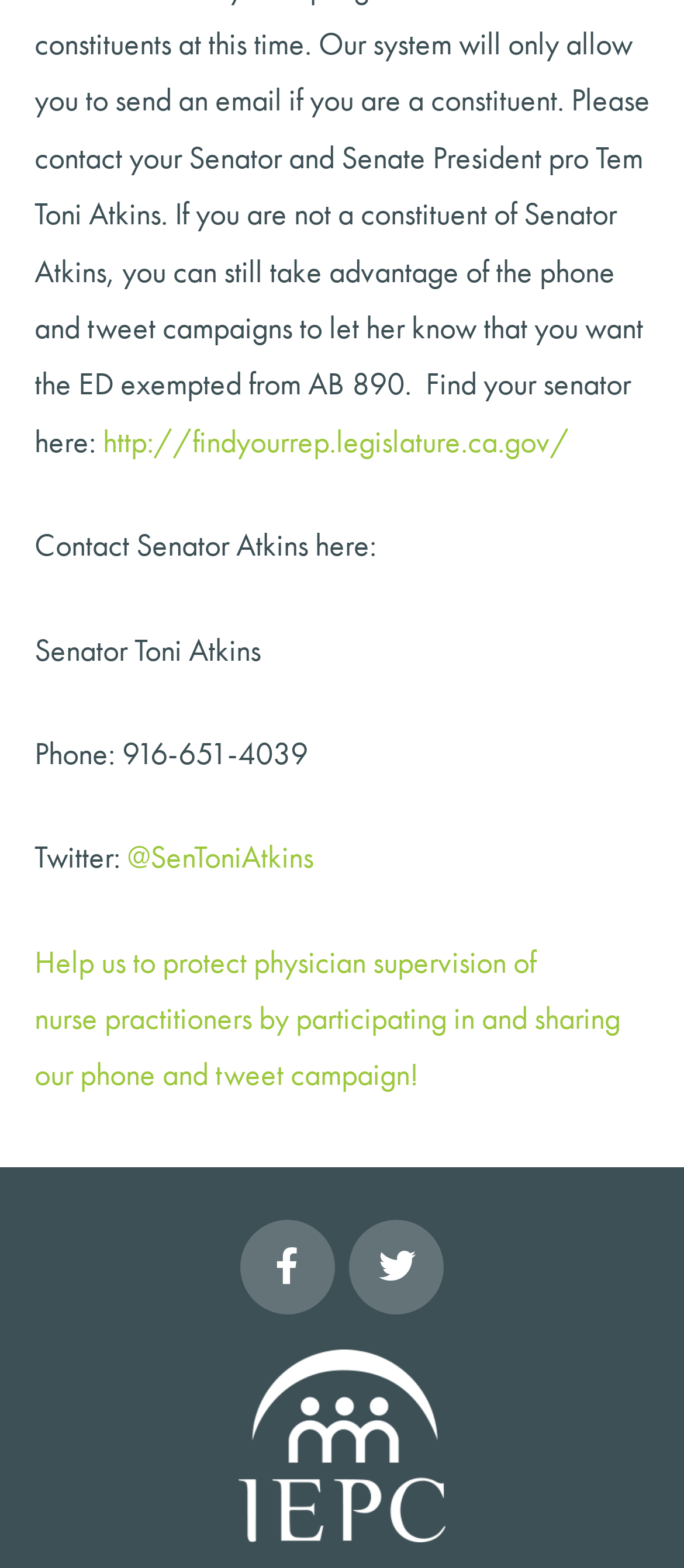What is the Twitter handle of the senator?
Please respond to the question with a detailed and thorough explanation.

The Twitter handle is mentioned in the link element '@SenToniAtkins' with bounding box coordinates [0.186, 0.534, 0.458, 0.559].